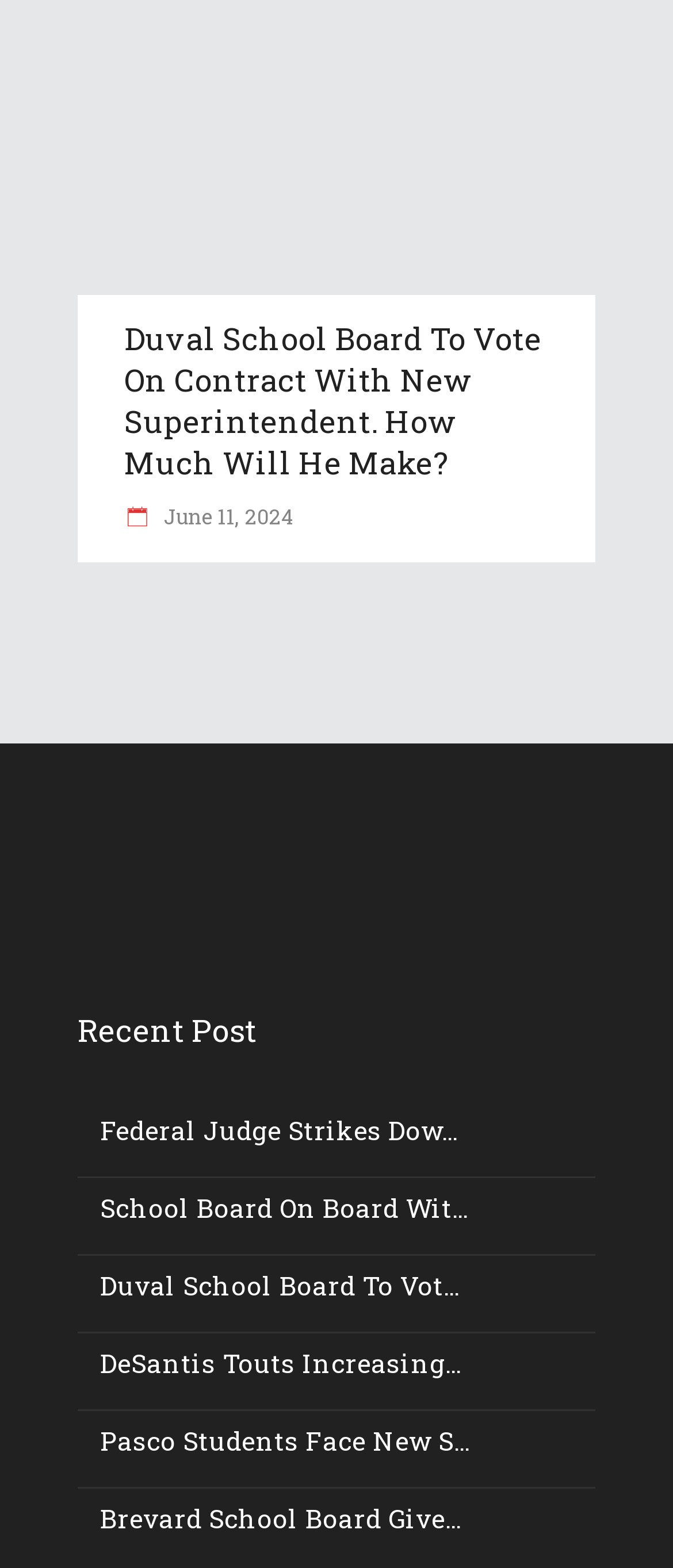What is the date of the news article?
Provide a detailed answer to the question using information from the image.

I found the date of the news article by looking at the link element with the text ' June 11, 2024' which is located below the main heading.